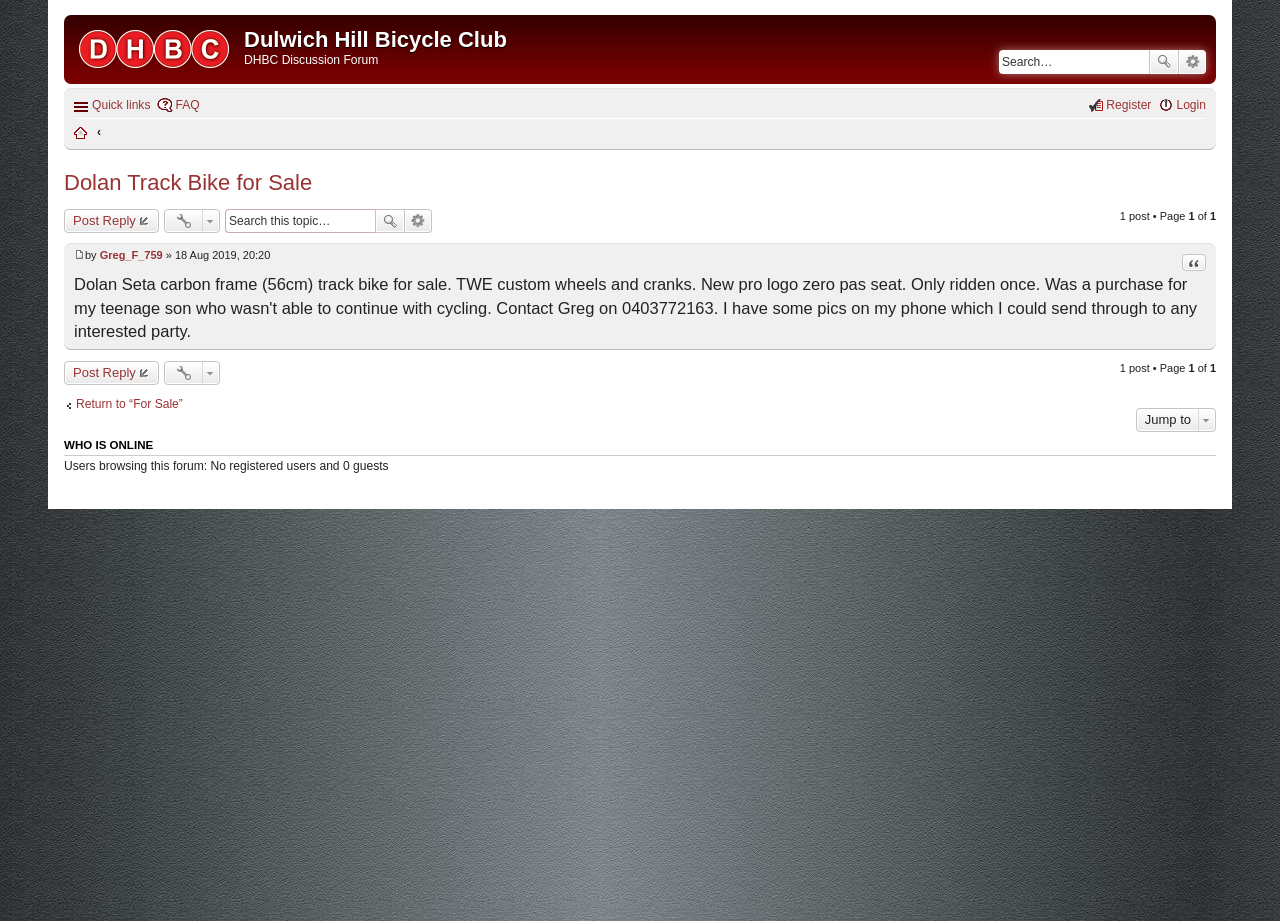Provide a one-word or one-phrase answer to the question:
Who posted the topic?

Greg_F_759